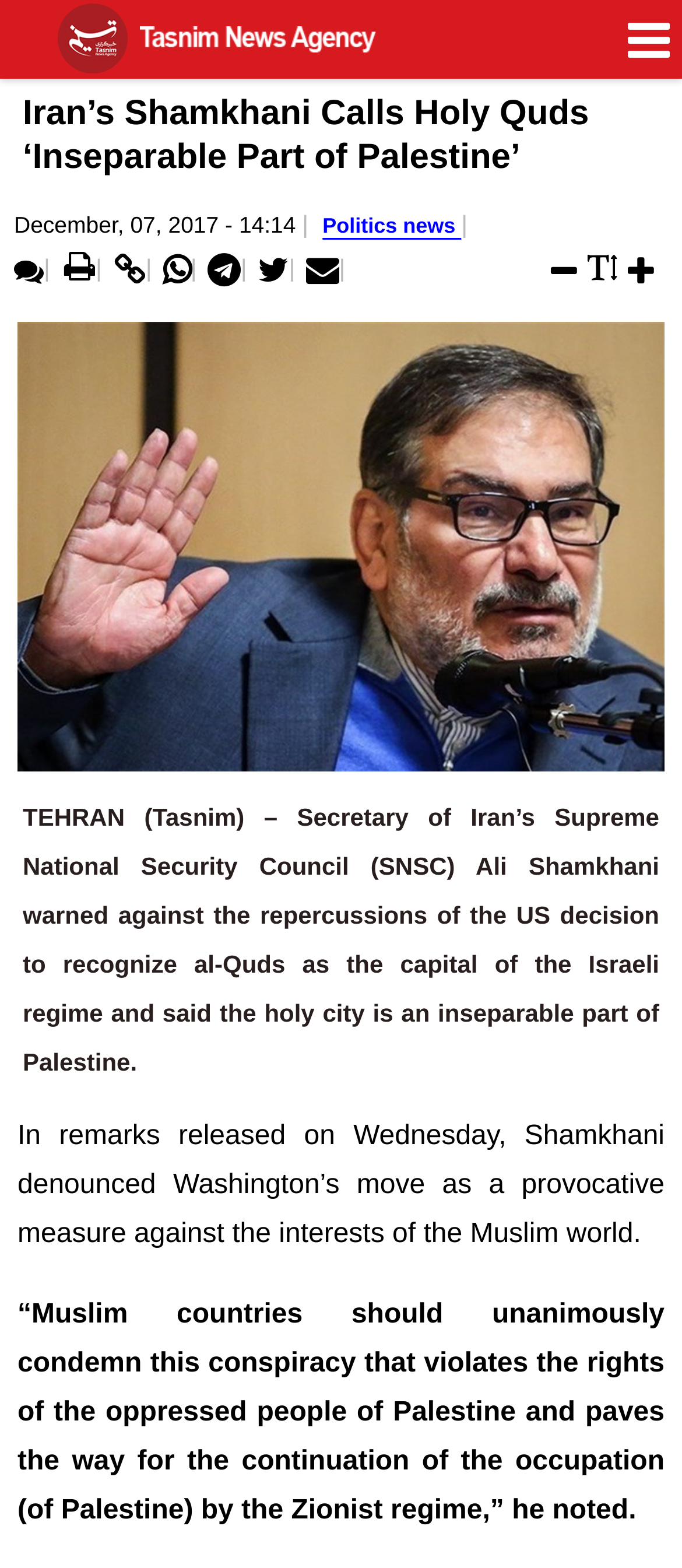How many font size options are available?
Using the image, answer in one word or phrase.

2